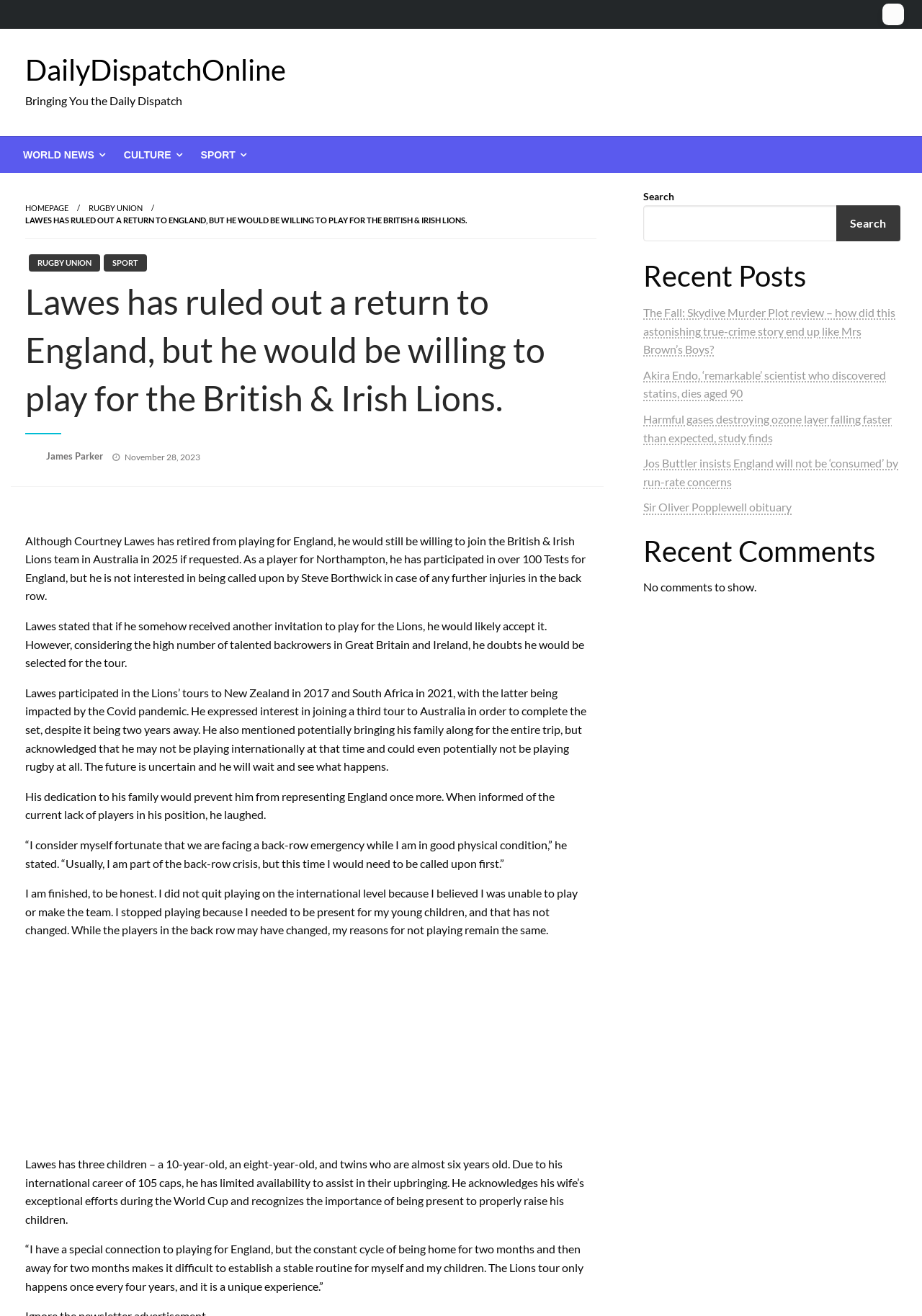Determine the coordinates of the bounding box that should be clicked to complete the instruction: "Read the 'Lawes has ruled out a return to England, but he would be willing to play for the British & Irish Lions.' article". The coordinates should be represented by four float numbers between 0 and 1: [left, top, right, bottom].

[0.027, 0.164, 0.506, 0.171]